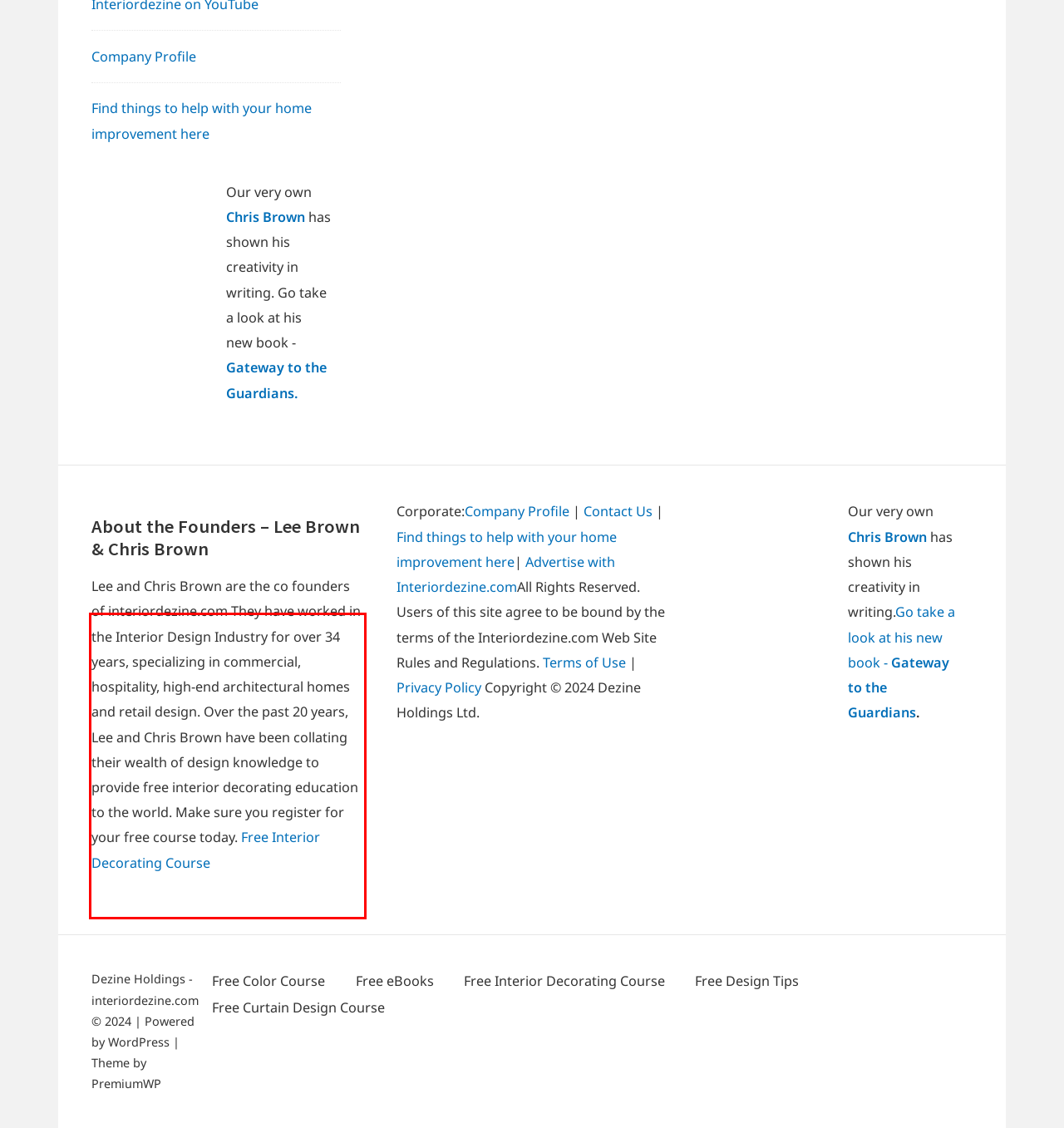You have a screenshot with a red rectangle around a UI element. Recognize and extract the text within this red bounding box using OCR.

Lee and Chris Brown are the co founders of interiordezine.com They have worked in the Interior Design Industry for over 34 years, specializing in commercial, hospitality, high-end architectural homes and retail design. Over the past 20 years, Lee and Chris Brown have been collating their wealth of design knowledge to provide free interior decorating education to the world. Make sure you register for your free course today. Free Interior Decorating Course